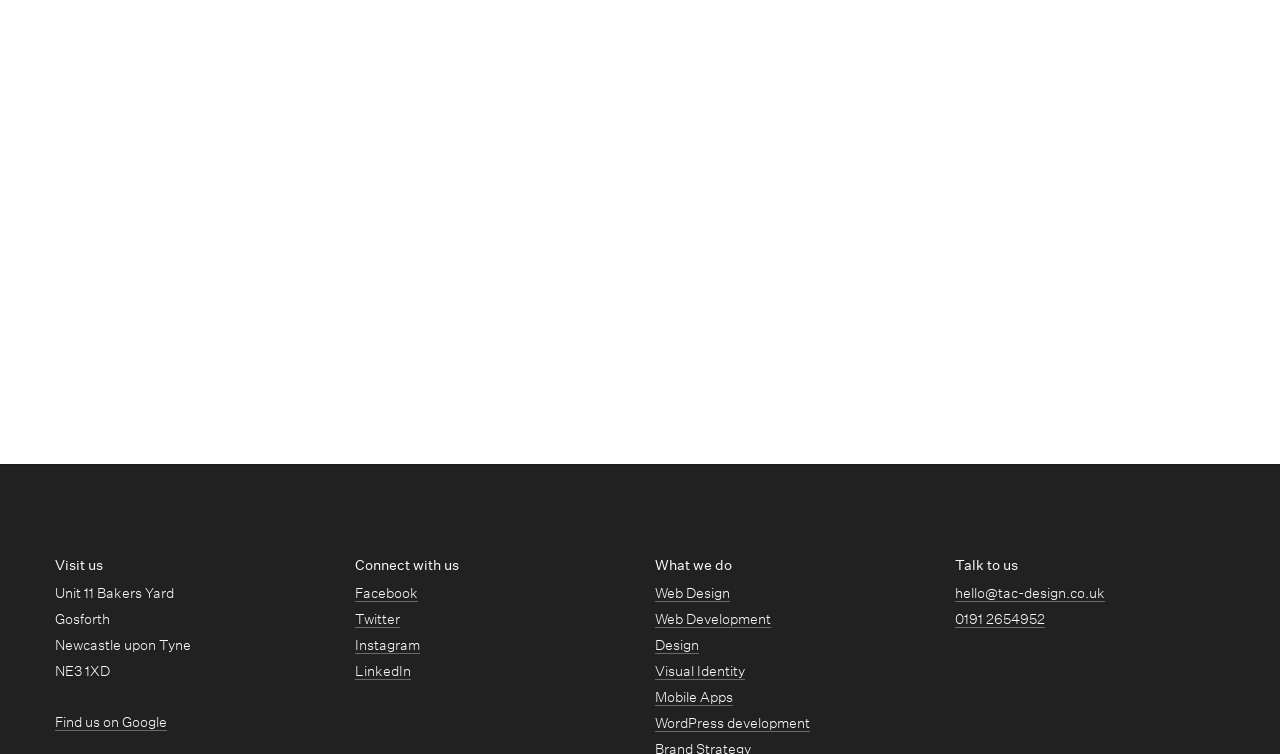Give a short answer using one word or phrase for the question:
How many social media platforms are linked?

4